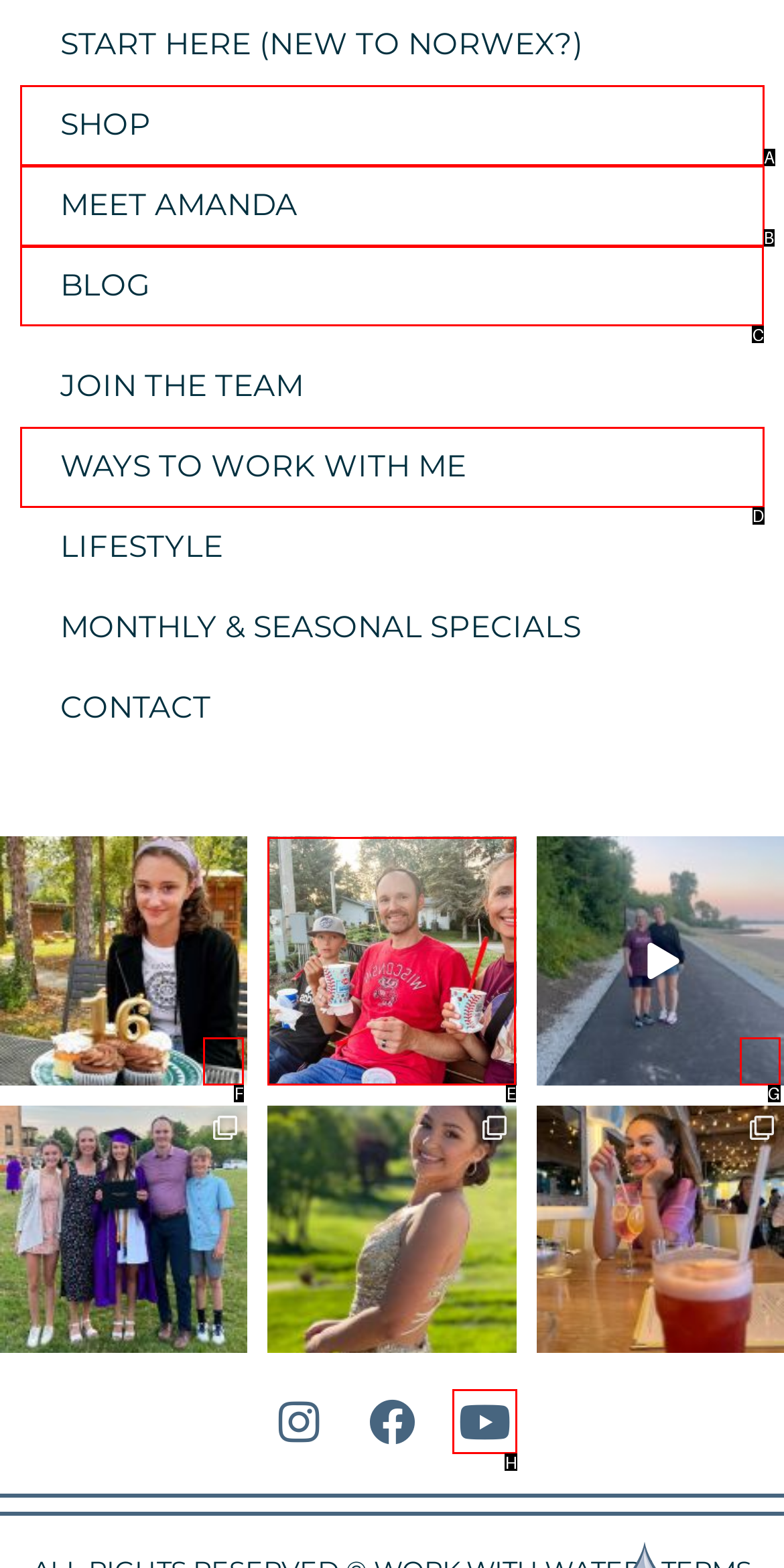Select the proper HTML element to perform the given task: Read the BLOG Answer with the corresponding letter from the provided choices.

C